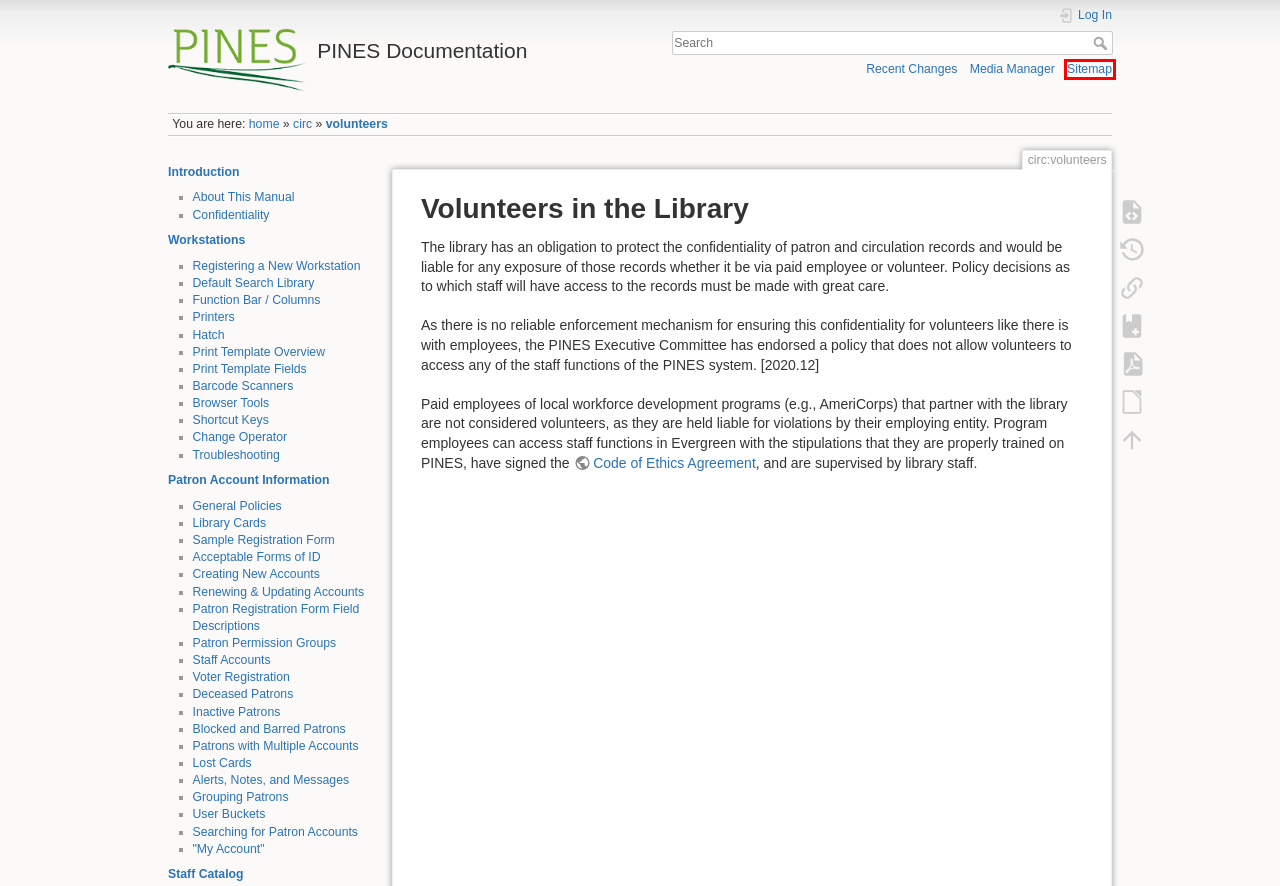Examine the screenshot of the webpage, which has a red bounding box around a UI element. Select the webpage description that best fits the new webpage after the element inside the red bounding box is clicked. Here are the choices:
A. circ:volunteers_dokuwiki_doku.php_id_circ:volunteers [PINES Documentation]
B. Sitemap [PINES Documentation]
C. Log In [PINES Documentation]
D. PINES Code of Ethics | PINES
E. circ:volunteers_dokuwiki_doku.php_id_circ:volunteers - Old revisions [PINES Documentation]
F. donate [DokuWiki]
G. circ:volunteers_dokuwiki_doku.php_id_circ:volunteers - Recent Changes [PINES Documentation]
H. circ:volunteers_dokuwiki_doku.php_id_circ:volunteers - Backlinks [PINES Documentation]

B